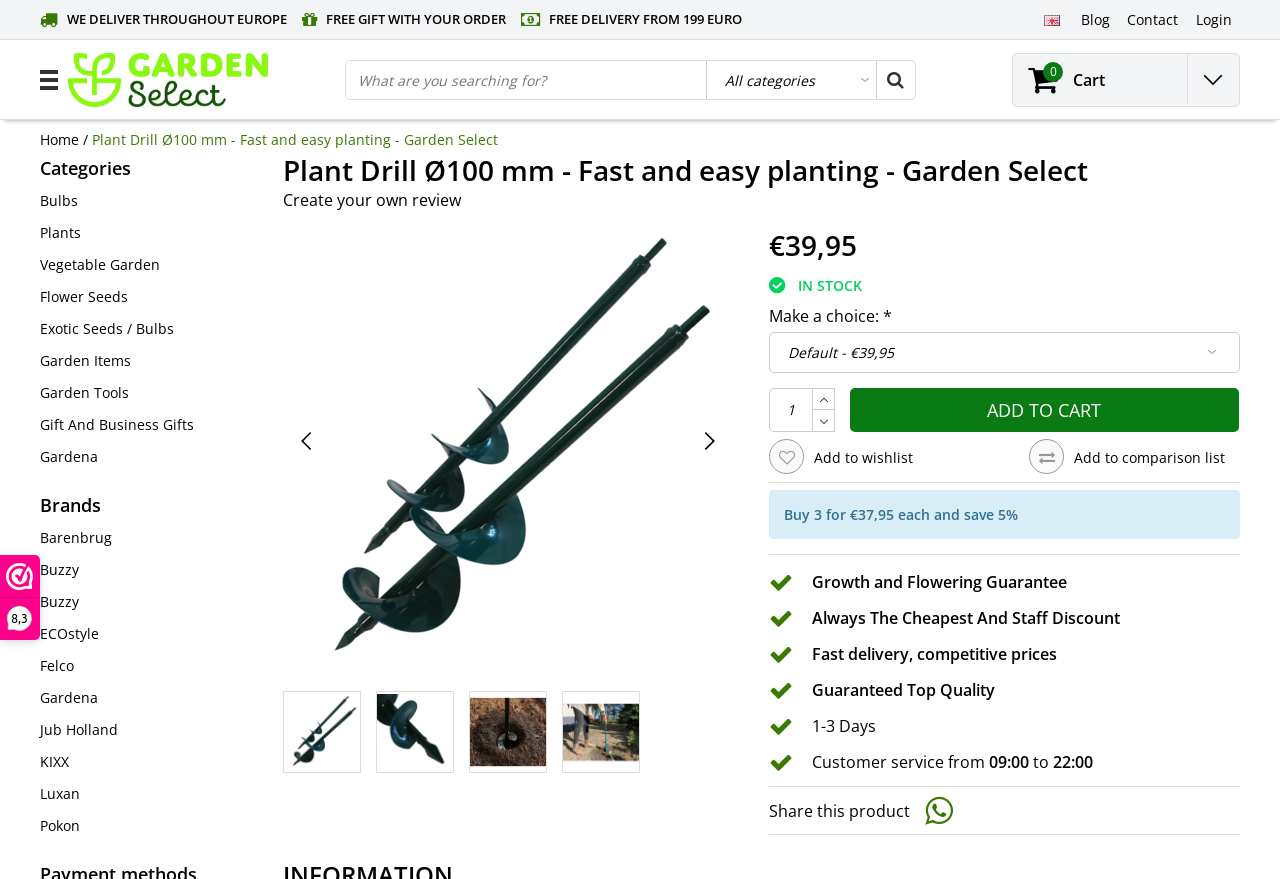Refer to the image and provide an in-depth answer to the question:
What is the function of the search box?

The search box is located at the top of the webpage, and it allows users to search for specific products or keywords. By typing in the search box and clicking the 'Search' button, users can find relevant products on the website.